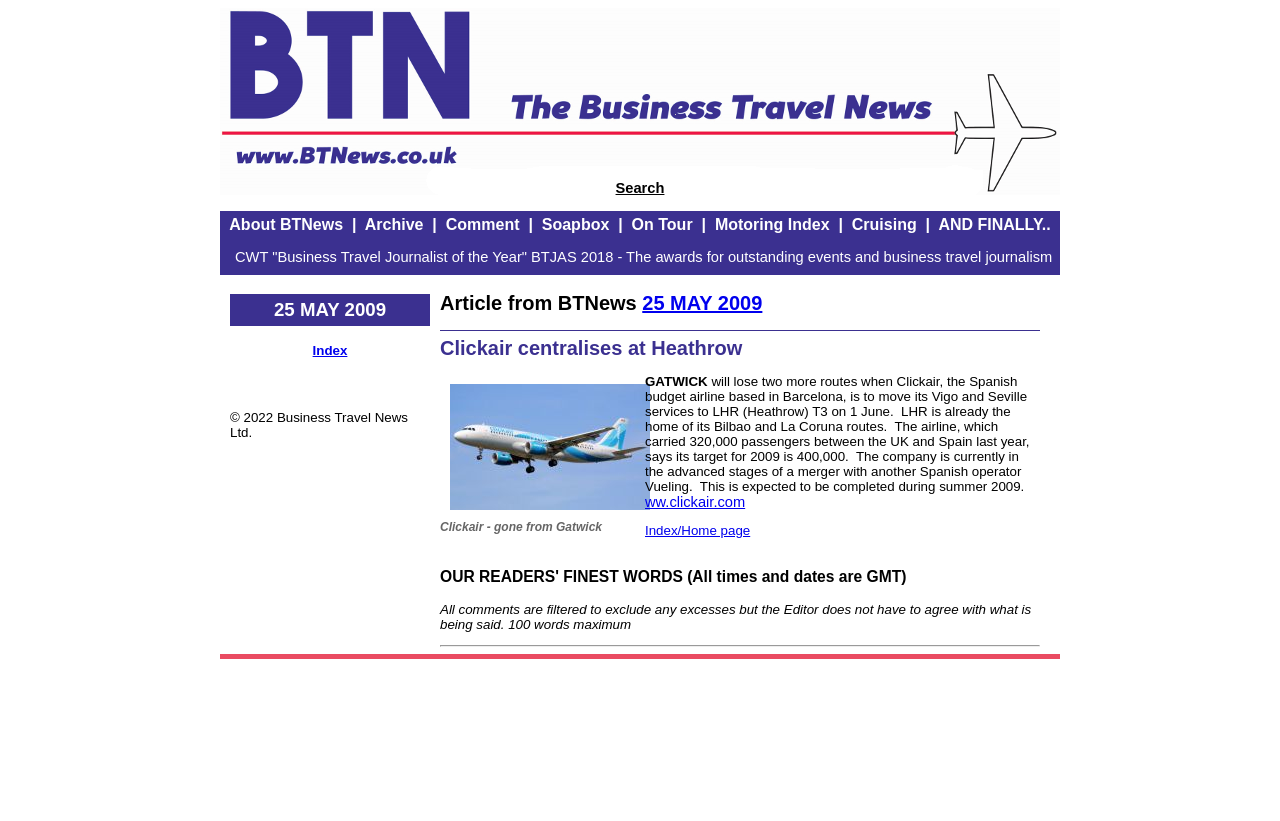Please give a succinct answer to the question in one word or phrase:
Where is Clickair based?

Barcelona